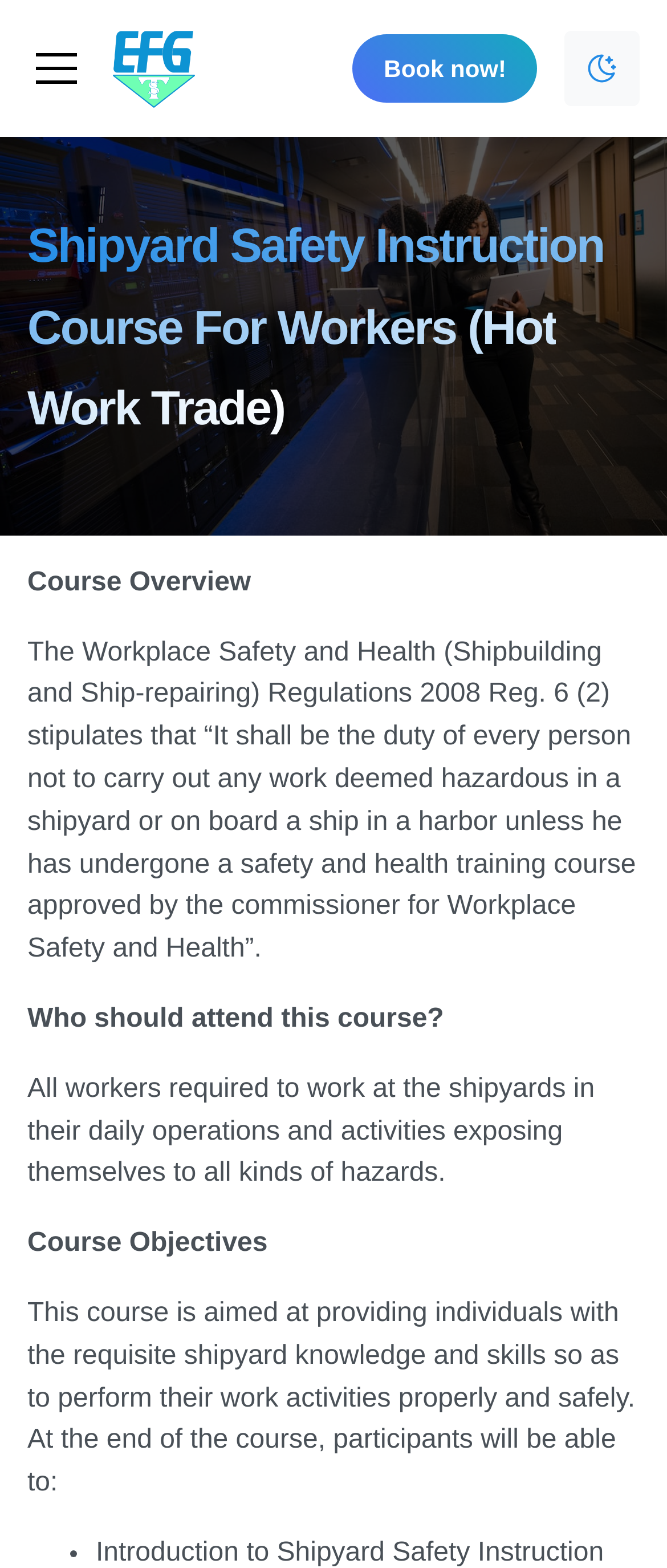Create a detailed narrative of the webpage’s visual and textual elements.

The webpage is about the "Shipyard Safety Instruction Course For Workers (Hot Work Trade)" offered by EFG Training Services. At the top left corner, there is a button. Next to it, on the top center, is the EFG logo, which is an image linked to the company's website. On the top right corner, there is another button with an image inside. Below the top section, the main title of the course is prominently displayed.

The course overview section is located below the title, followed by a detailed description of the course, which explains the regulations and requirements for workers in the shipyard industry. This section takes up a significant portion of the page.

Further down, there are sections on "Who should attend this course?" and "Course Objectives". The "Who should attend" section specifies that the course is intended for workers who are exposed to hazards in their daily operations. The "Course Objectives" section outlines the goals of the course, which include providing individuals with the necessary knowledge and skills to perform their work safely.

On the top right side, there is a "Book now!" link, allowing users to easily register for the course.